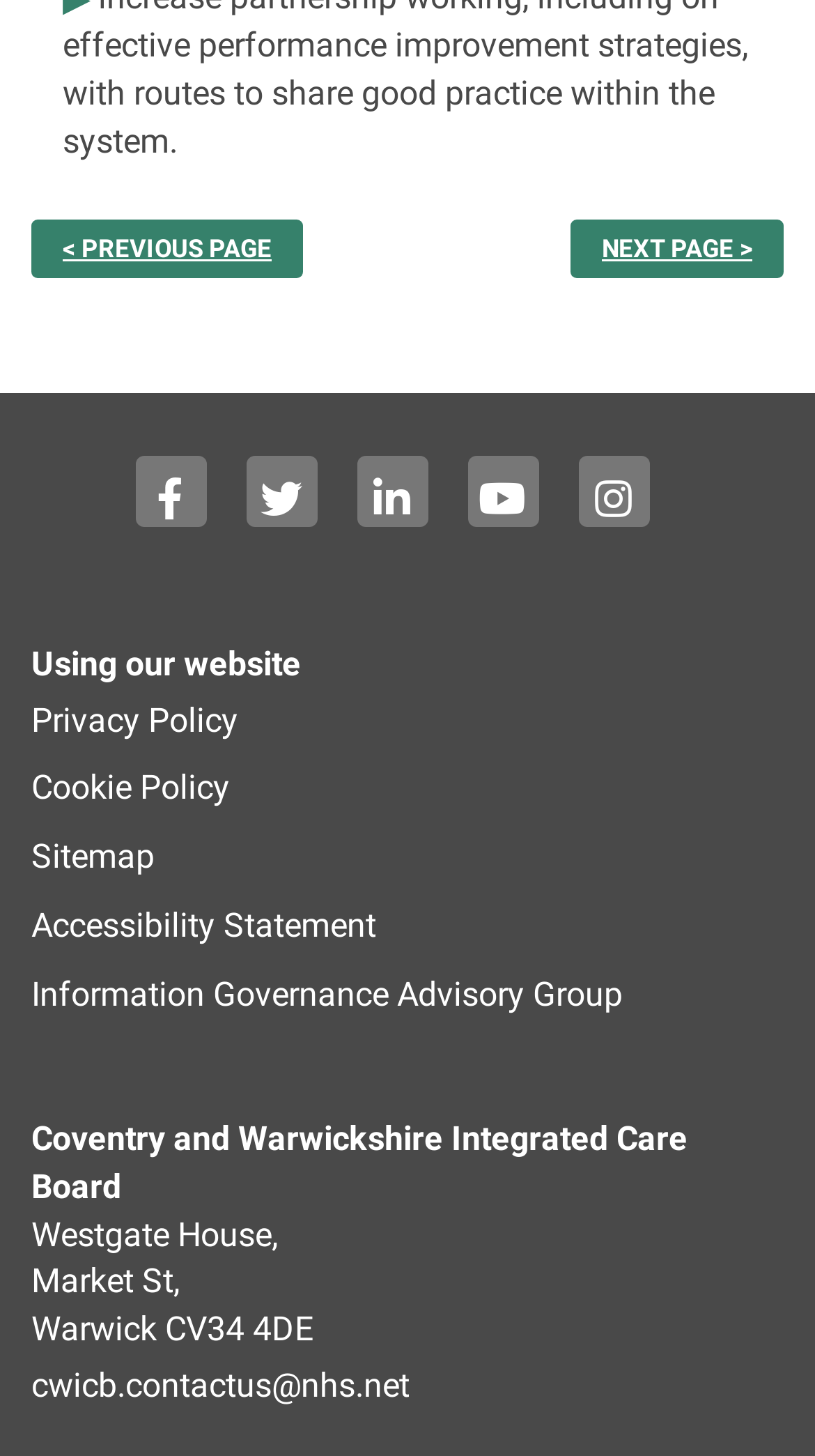Please determine the bounding box coordinates of the element to click in order to execute the following instruction: "go to next page". The coordinates should be four float numbers between 0 and 1, specified as [left, top, right, bottom].

[0.7, 0.15, 0.962, 0.191]